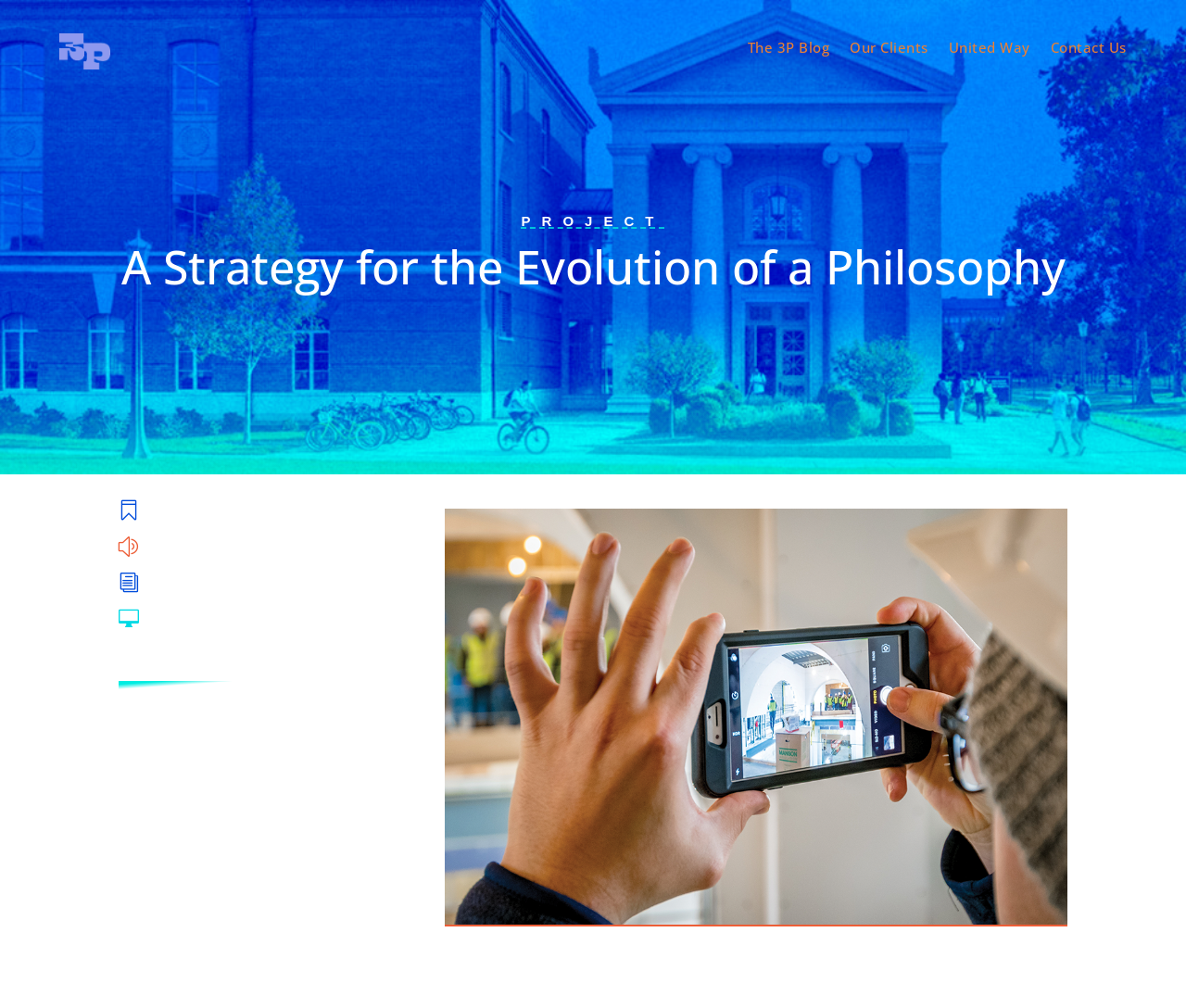What is the third principle?
Refer to the screenshot and respond with a concise word or phrase.

Unknown